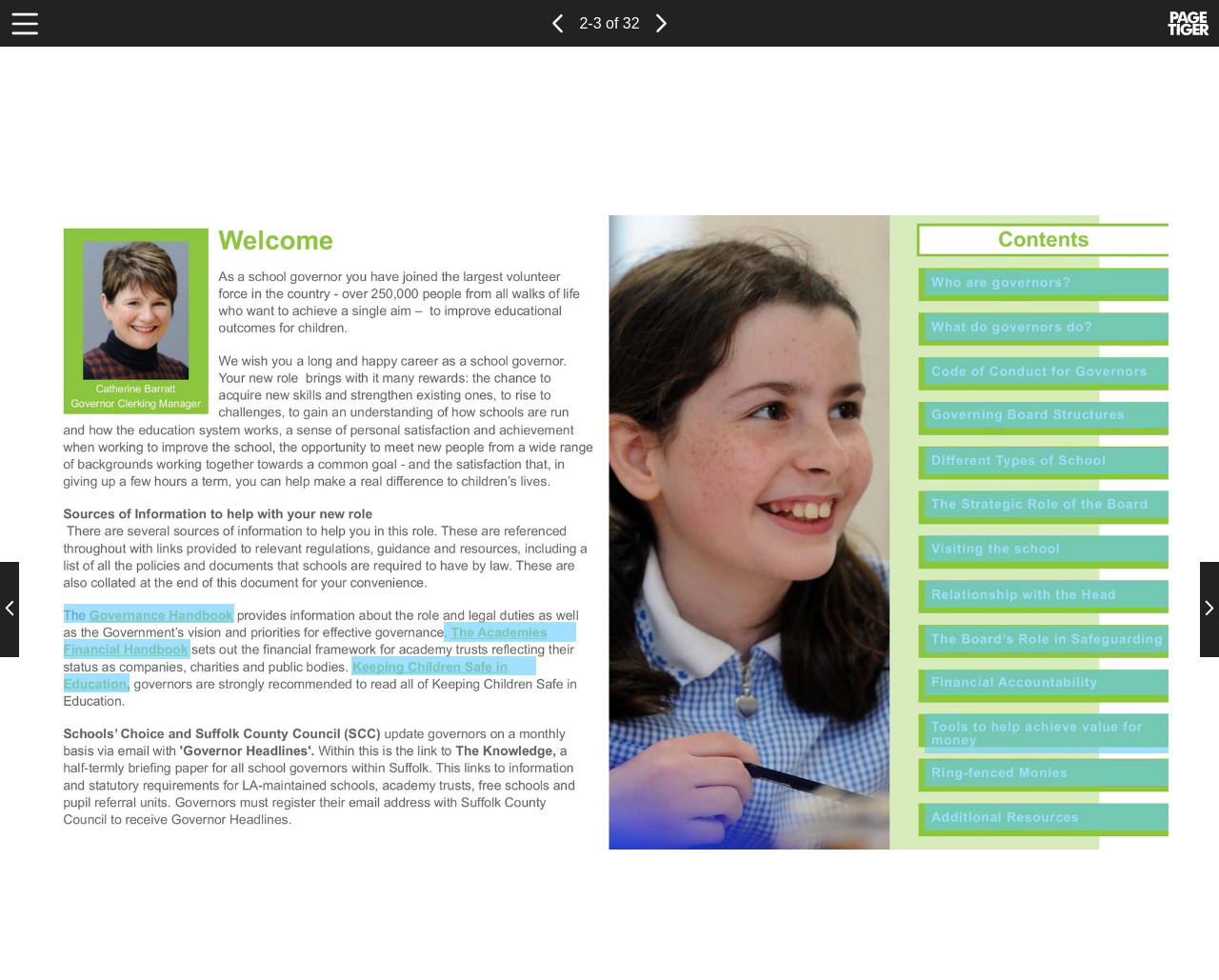Identify the bounding box of the UI element described as follows: "Previous Page". Provide the coordinates as four float numbers in the range of 0 to 1 [left, top, right, bottom].

[0.448, 0.012, 0.468, 0.036]